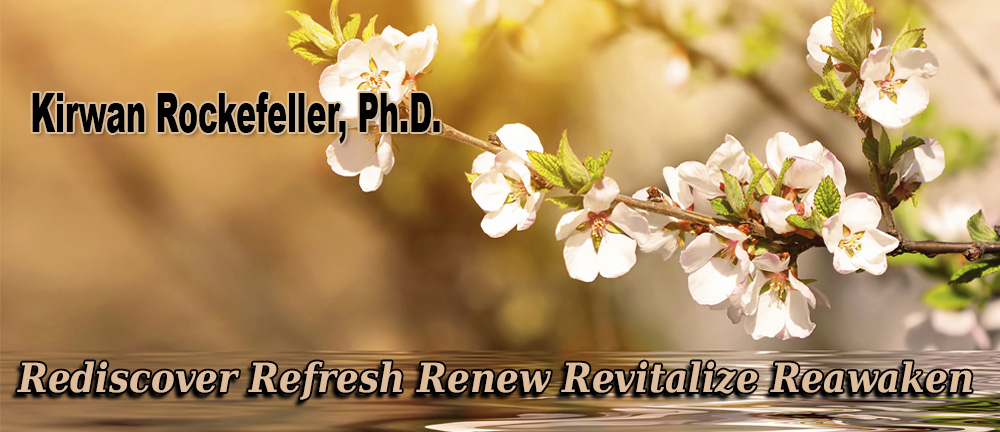Give a detailed account of the visual elements in the image.

This serene image features a delicate branch blooming with white flowers, symbolizing renewal and growth. Above the floral motif, the name "Kirwan Rockefeller, Ph.D." is prominently displayed, suggesting a focus on personal or professional insight. Beneath the name, a motivational phrase reads "Rediscover Refresh Renew Revitalize Reawaken," emphasizing themes of rejuvenation and self-discovery. The soft, warm tones in the background evoke a calming atmosphere, enhancing the overall message of inspiration and transformation. This composition beautifully blends nature with an uplifting call to action, inviting viewers to embark on their journey of revitalization and self-exploration.